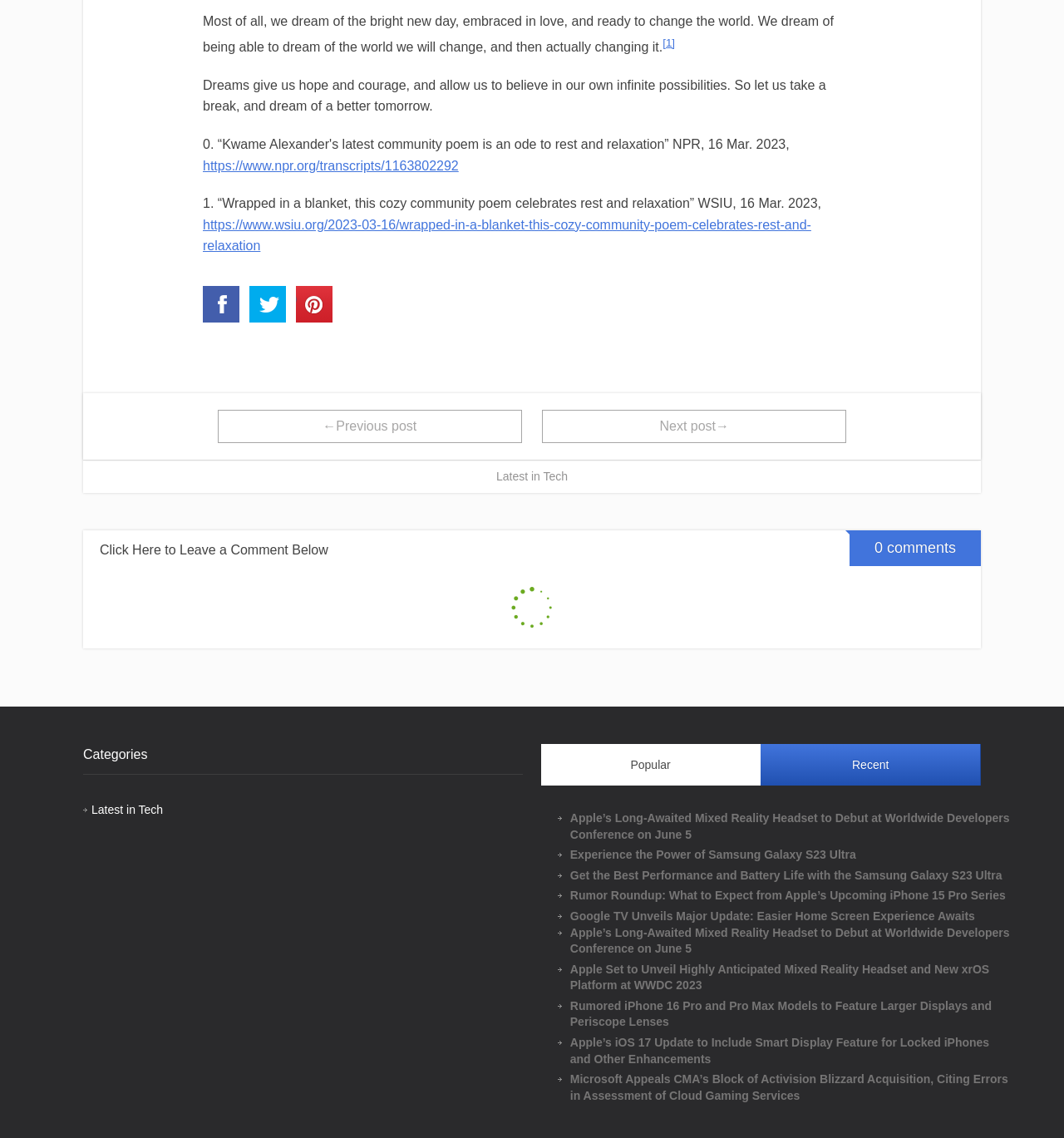Find the bounding box coordinates of the clickable element required to execute the following instruction: "Click on the 'Next post→' link". Provide the coordinates as four float numbers between 0 and 1, i.e., [left, top, right, bottom].

[0.51, 0.36, 0.795, 0.389]